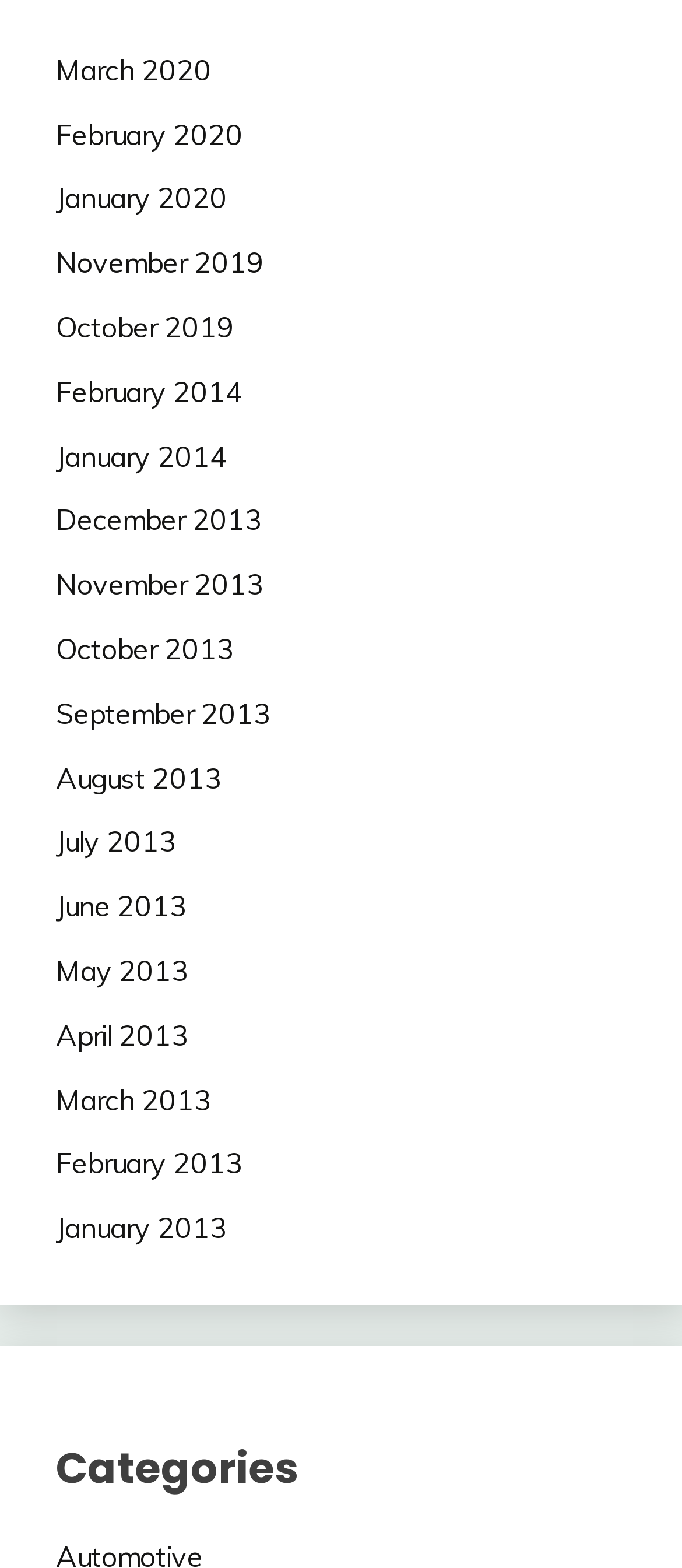What is the latest month listed?
Give a detailed and exhaustive answer to the question.

I looked at the list of links and found that the latest month listed is March 2020, which is the first link from the top.